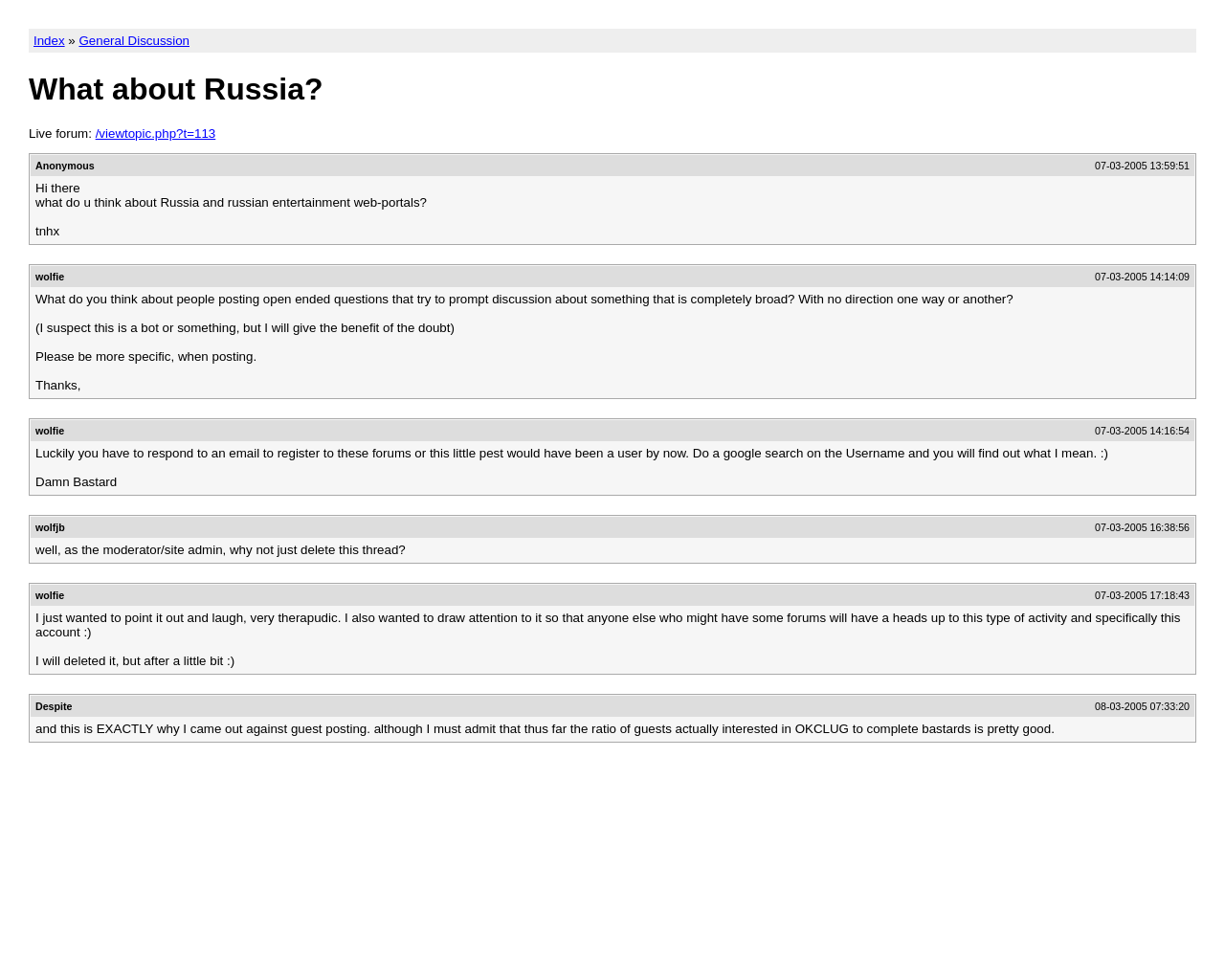What is the concern about guest posting?
Please give a detailed and thorough answer to the question, covering all relevant points.

The concern about guest posting is that it may attract spammers, as mentioned in one of the posts where the user says 'and this is EXACTLY why I came out against guest posting'.